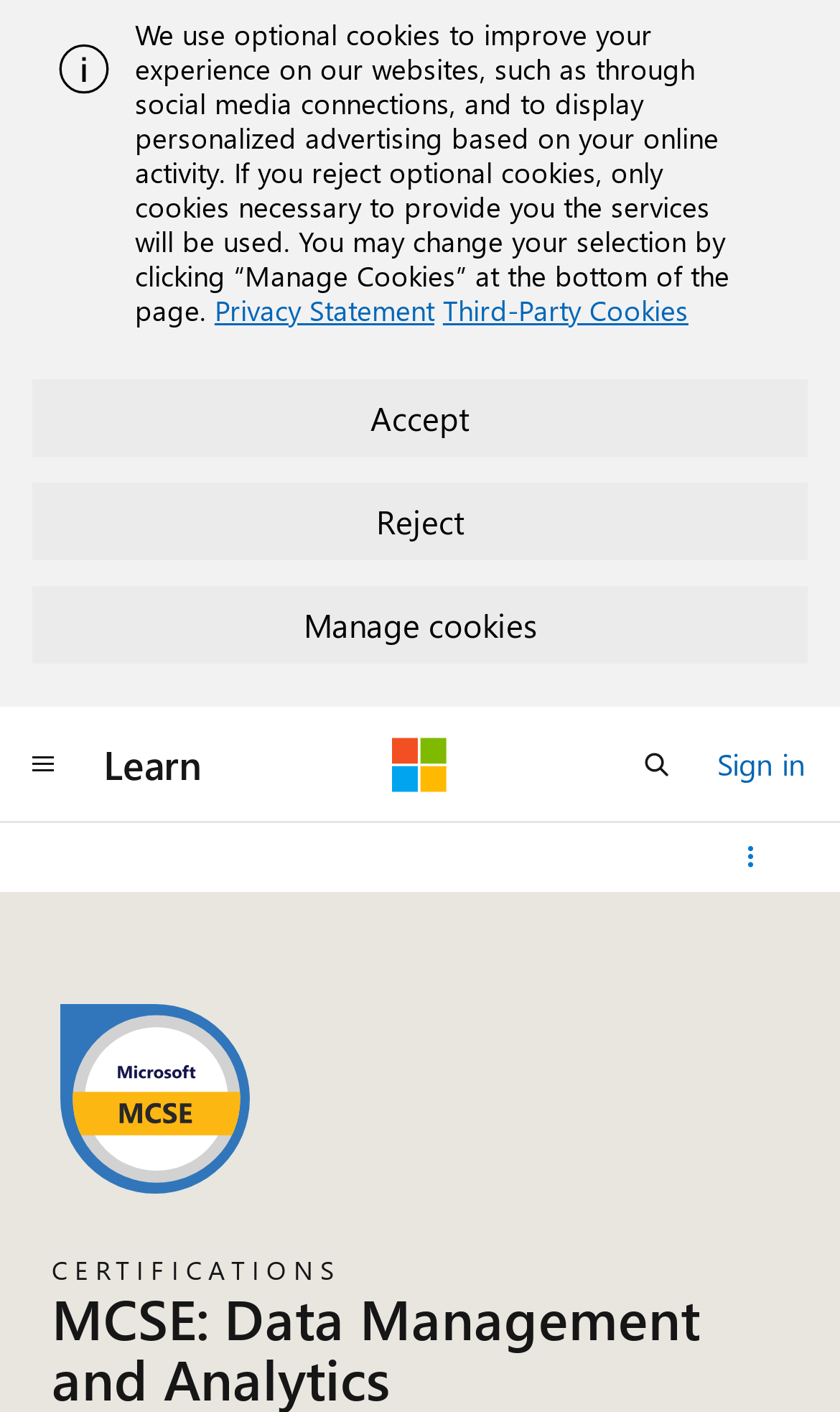Determine the bounding box coordinates in the format (top-left x, top-left y, bottom-right x, bottom-right y). Ensure all values are floating point numbers between 0 and 1. Identify the bounding box of the UI element described by: parent_node: Learn aria-label="Microsoft"

[0.467, 0.521, 0.533, 0.561]